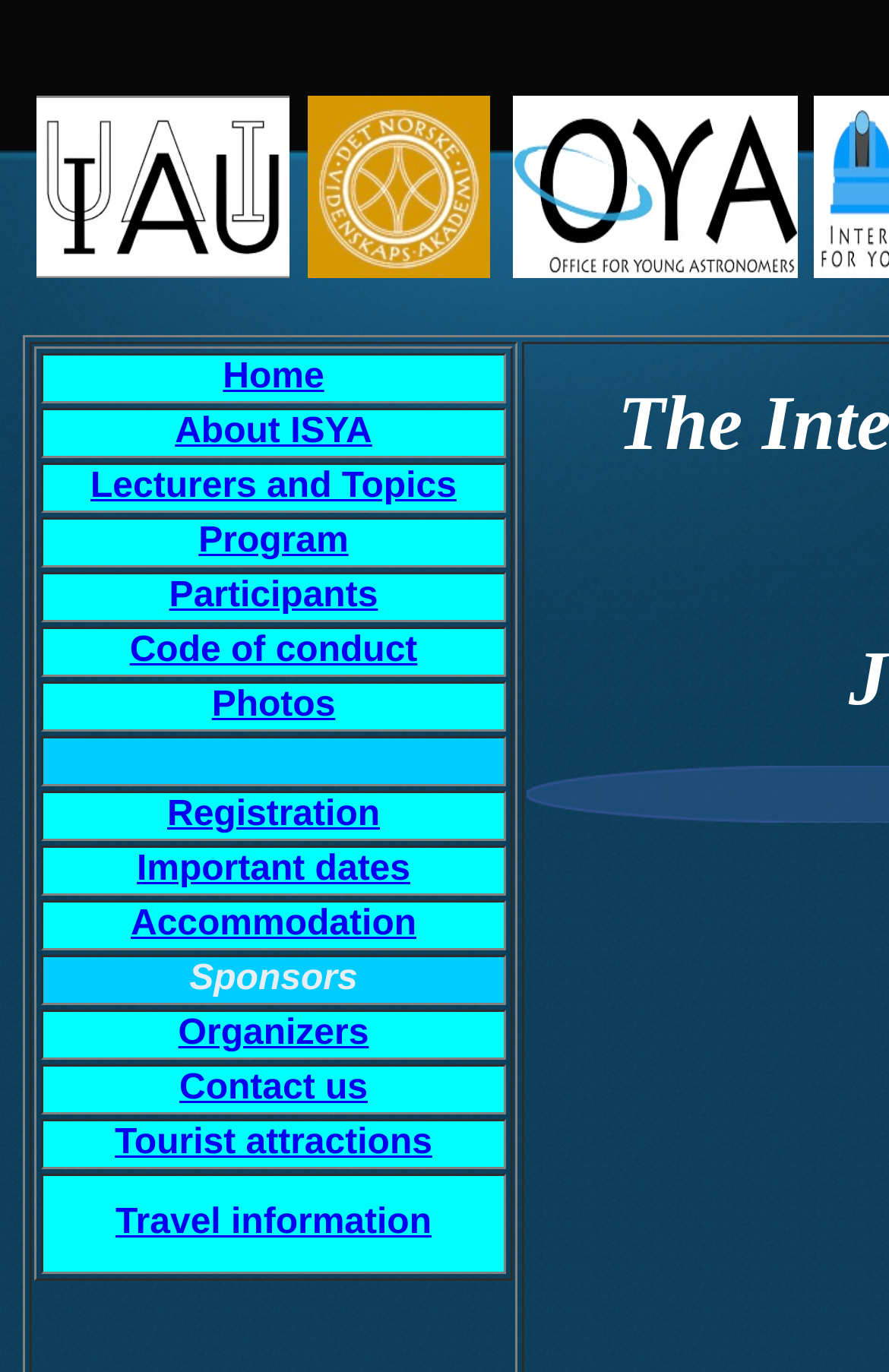What is the 'Code of conduct' link related to? Examine the screenshot and reply using just one word or a brief phrase.

Event rules